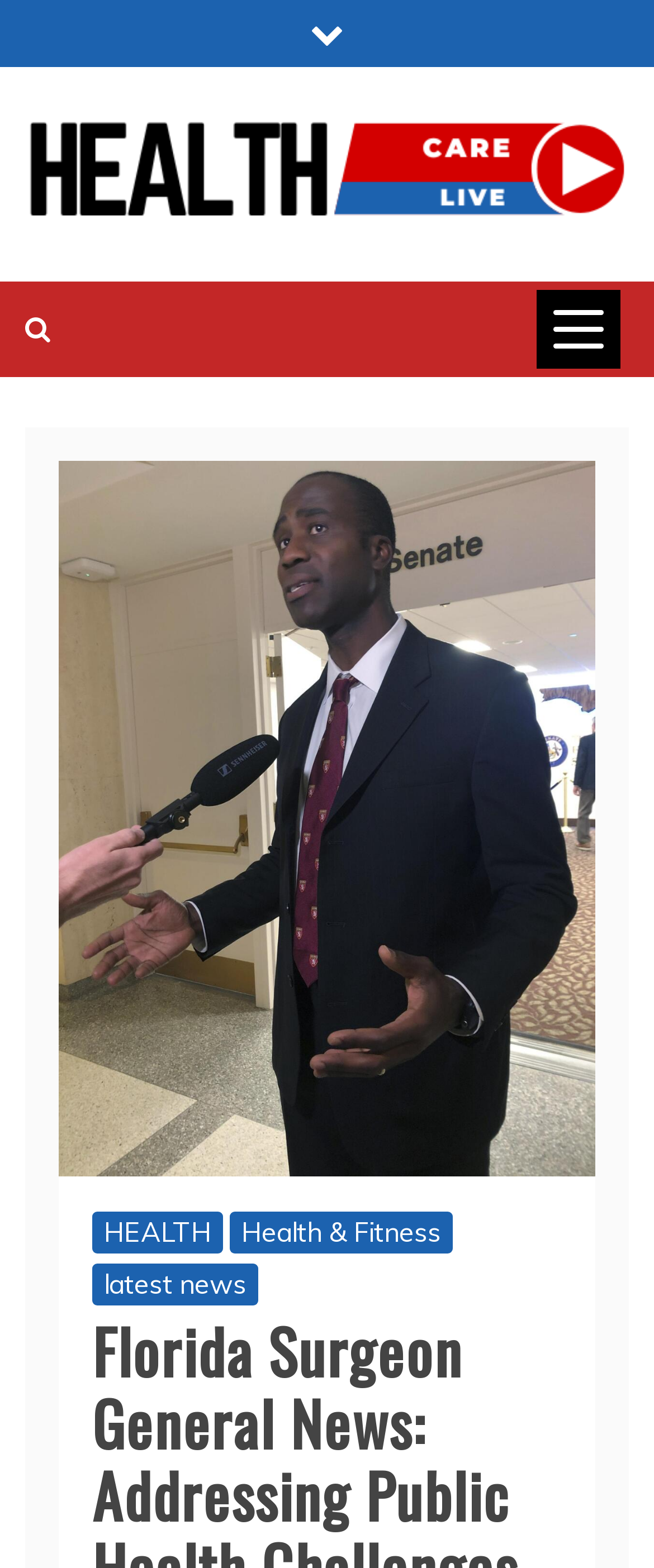Give a detailed explanation of the elements present on the webpage.

The webpage is about the Florida Surgeon General, focusing on public health challenges and the future of healthcare. At the top-left corner, there is a small icon represented by '\uf078'. Next to it, there is a link to "Health Care Live" with an accompanying image. Below this, there is a link to "HEALTH CARE LIVE" and a static text "MY HEALTH CARE BLOG".

On the right side of the top section, there is a button that controls the primary menu. Below the top section, there is another icon represented by '\uf002', which is an image link to "Florida Surgeon General News: Addressing Public Health Challenges and Shaping the Future of Healthcare". This image takes up most of the page's width and about half of its height.

Within the image, there are three links: "HEALTH" on the top-left, "Health & Fitness" on the top-right, and "latest news" at the bottom. The links are positioned horizontally, with "HEALTH" and "latest news" on the left side, and "Health & Fitness" on the right side.